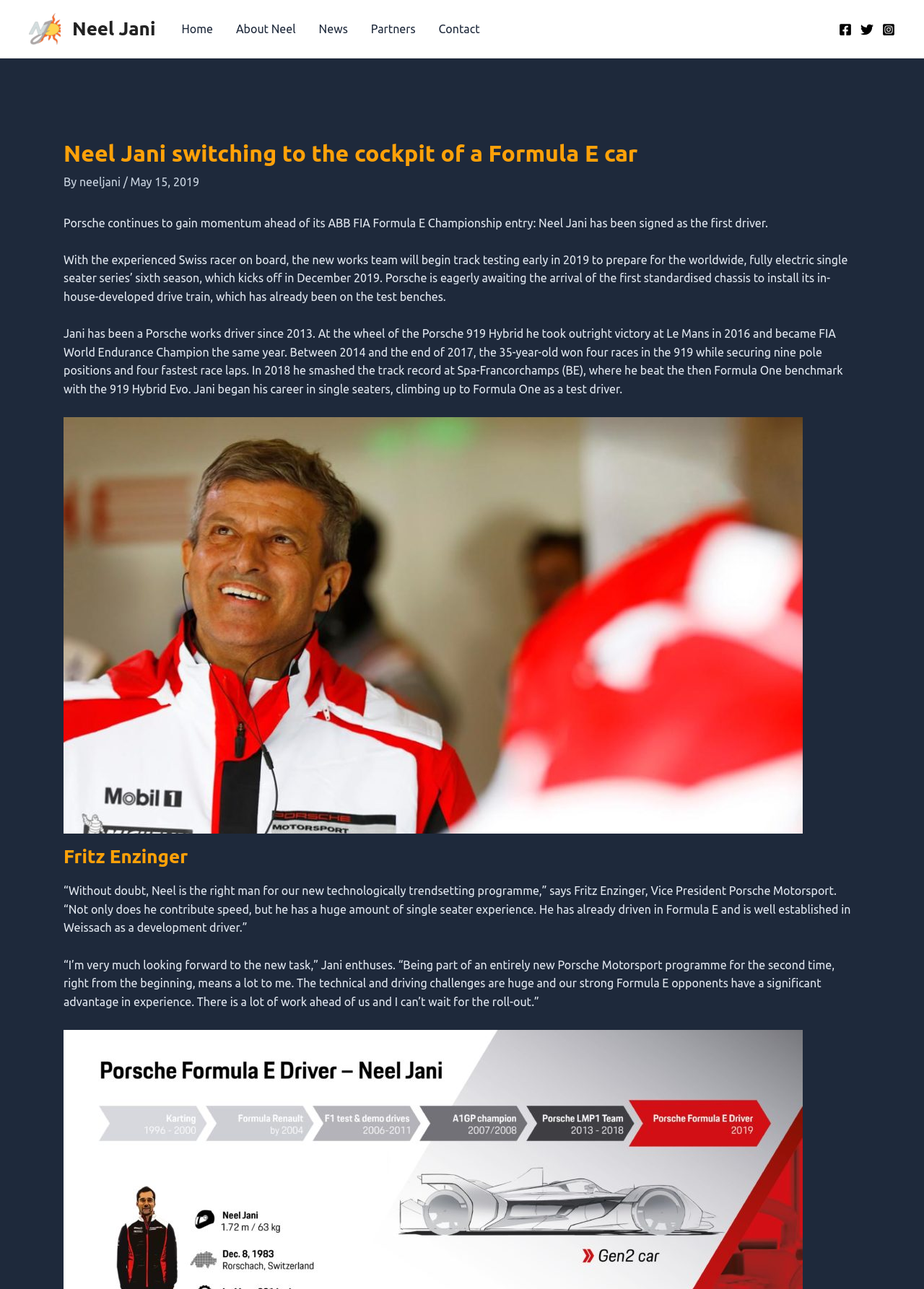Please find the bounding box coordinates of the section that needs to be clicked to achieve this instruction: "Read more about Neel Jani's career".

[0.069, 0.254, 0.912, 0.307]